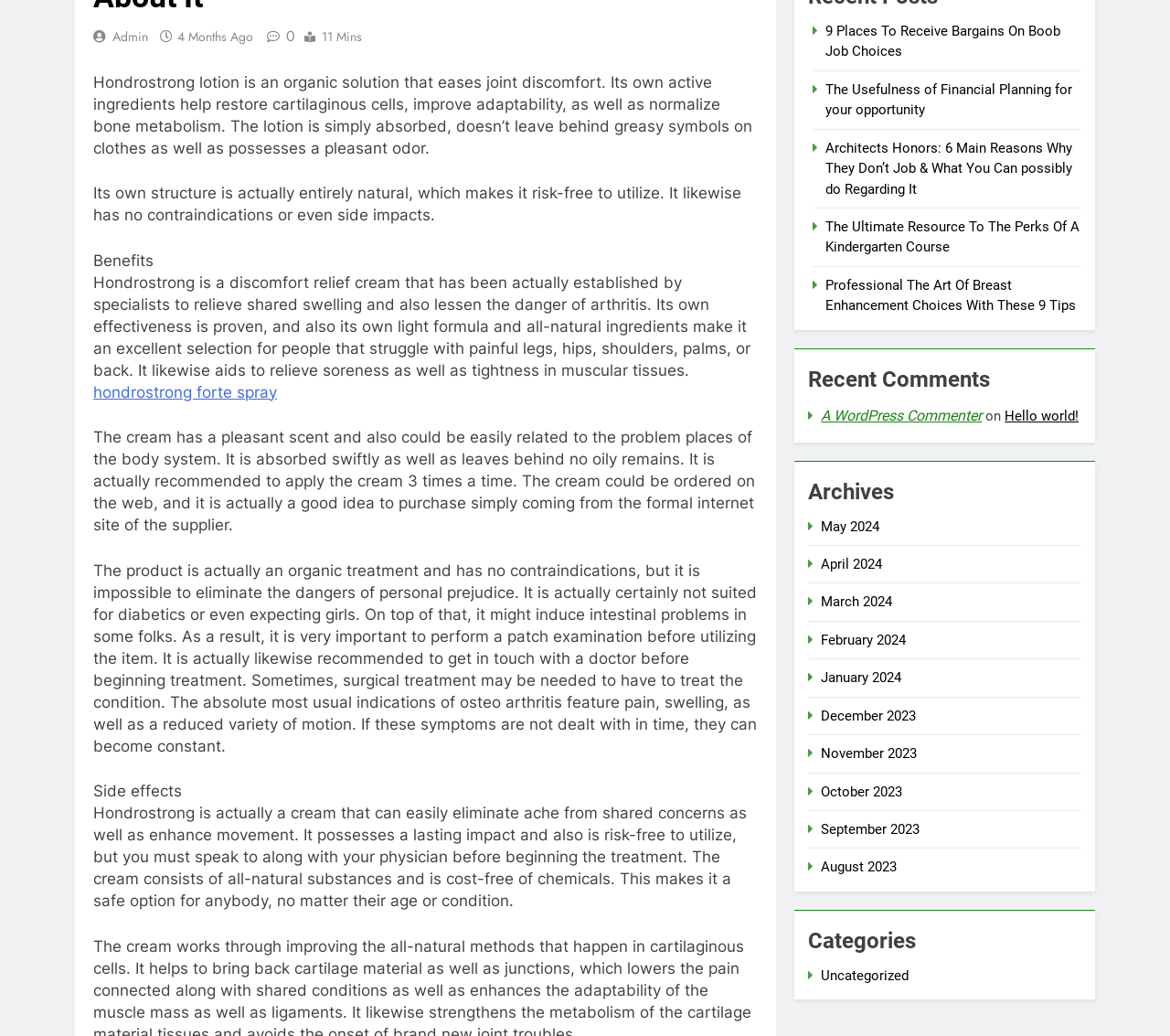Identify the bounding box of the HTML element described as: "A WordPress Commenter".

[0.702, 0.392, 0.839, 0.409]